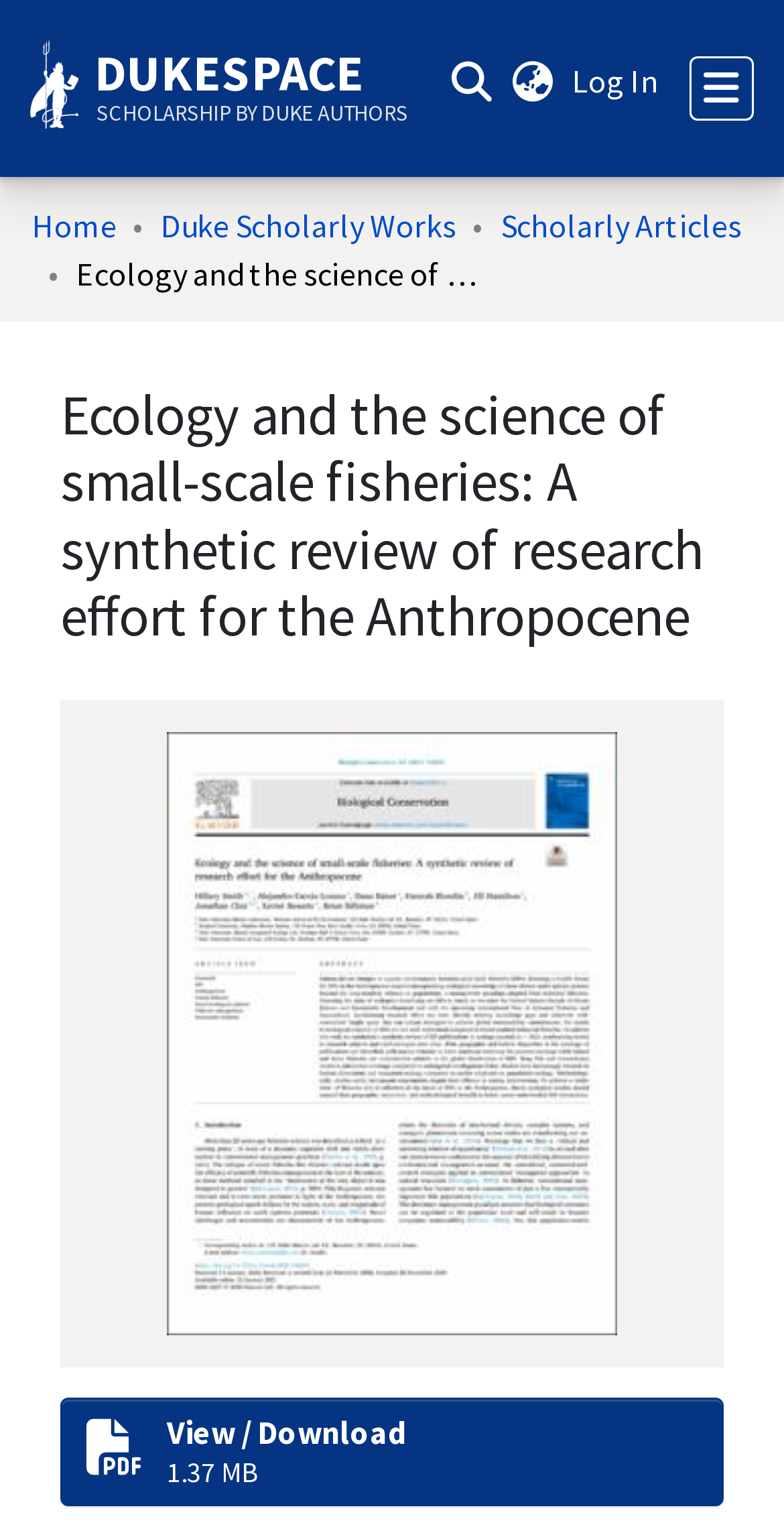Please locate the clickable area by providing the bounding box coordinates to follow this instruction: "Switch language".

[0.647, 0.037, 0.711, 0.068]